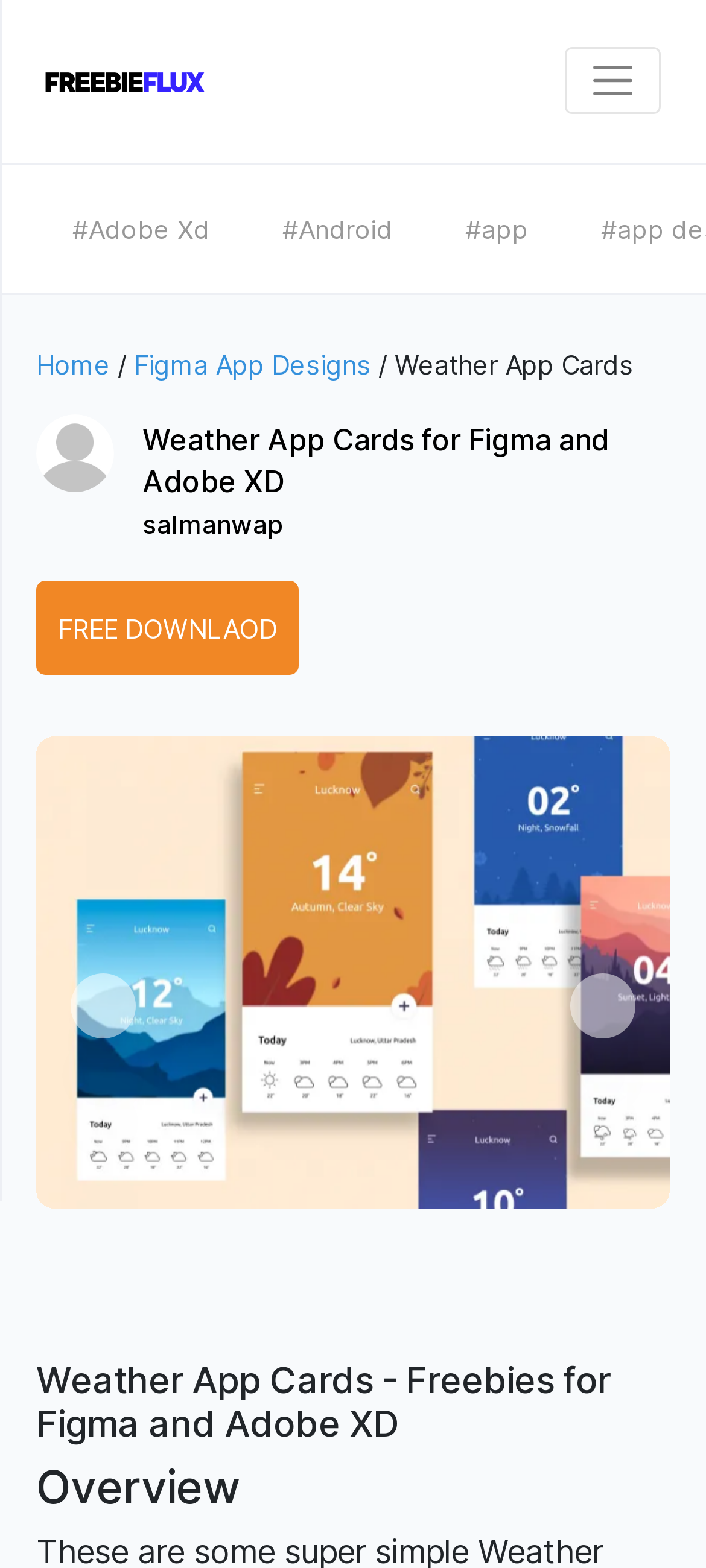Elaborate on the webpage's design and content in a detailed caption.

The webpage is about a freebie called "Weather App Cards" shared by salmanwap, which can be used with Figma and Adobe XD. At the top left, there is a link to "FreebieFlux" accompanied by a small image. Next to it, on the right, is a button to toggle navigation.

Below the top section, there are three links categorized by tags: "#Adobe Xd", "#Android", and "#app". Underneath these links, there is a navigation menu with links to "Home", "Figma App Designs", and a separator. The main content area has a heading that reads "Weather App Cards for Figma and Adobe XD" and a link to the freebie provider, salmanwap. 

On the left side, there is a link to download the freebie, accompanied by a small image. Below it, there is a large image showcasing the "Weather App Cards for Figma and Adobe XD". At the bottom of the page, there are two buttons, "Previous" and "Next", which are likely used for pagination. 

Finally, there are two headings at the very bottom of the page, one reading "Weather App Cards - Freebies for Figma and Adobe XD" and another reading "Overview".